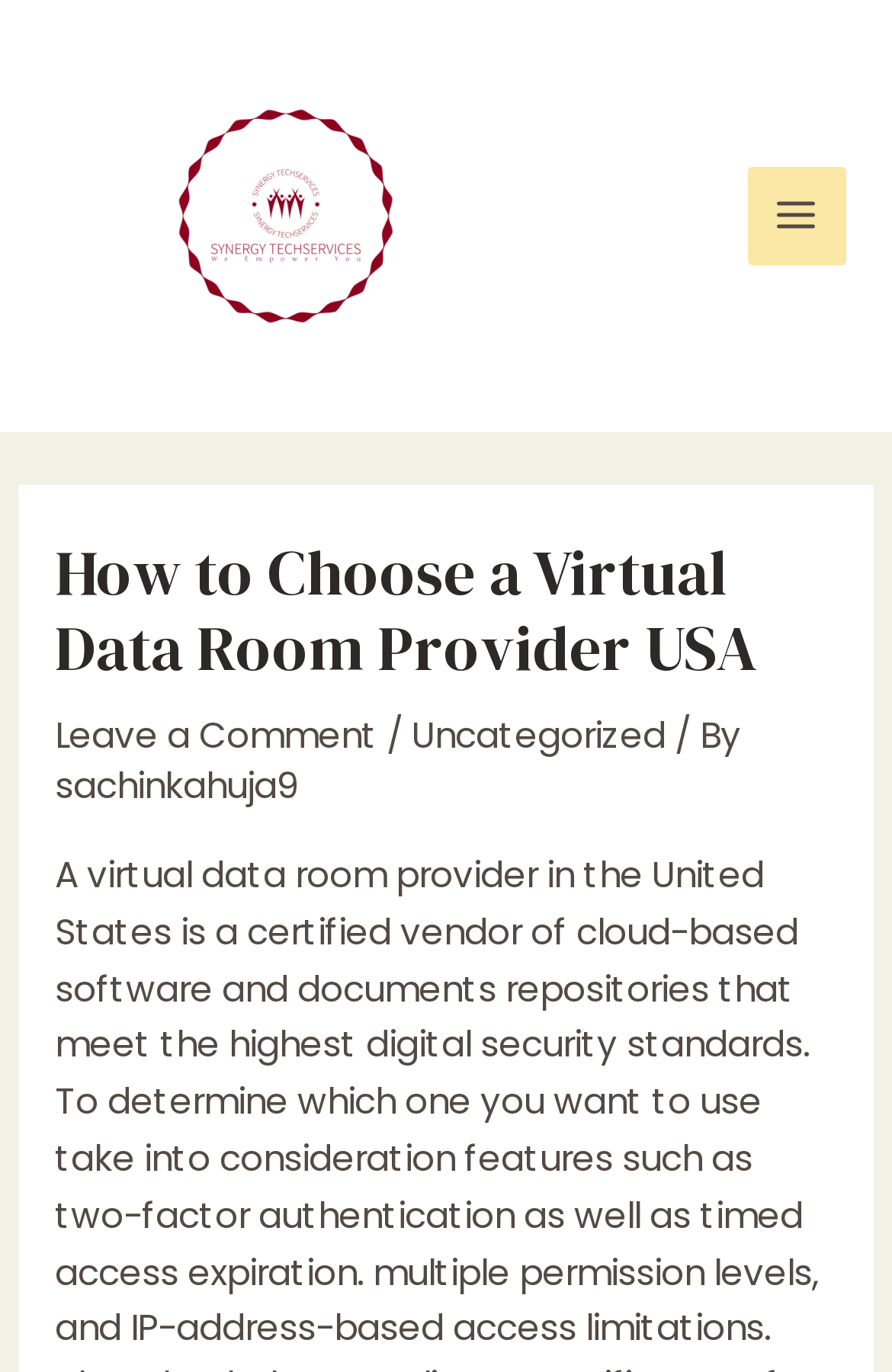What is the logo above the main menu?
From the screenshot, supply a one-word or short-phrase answer.

Synergy Techservices